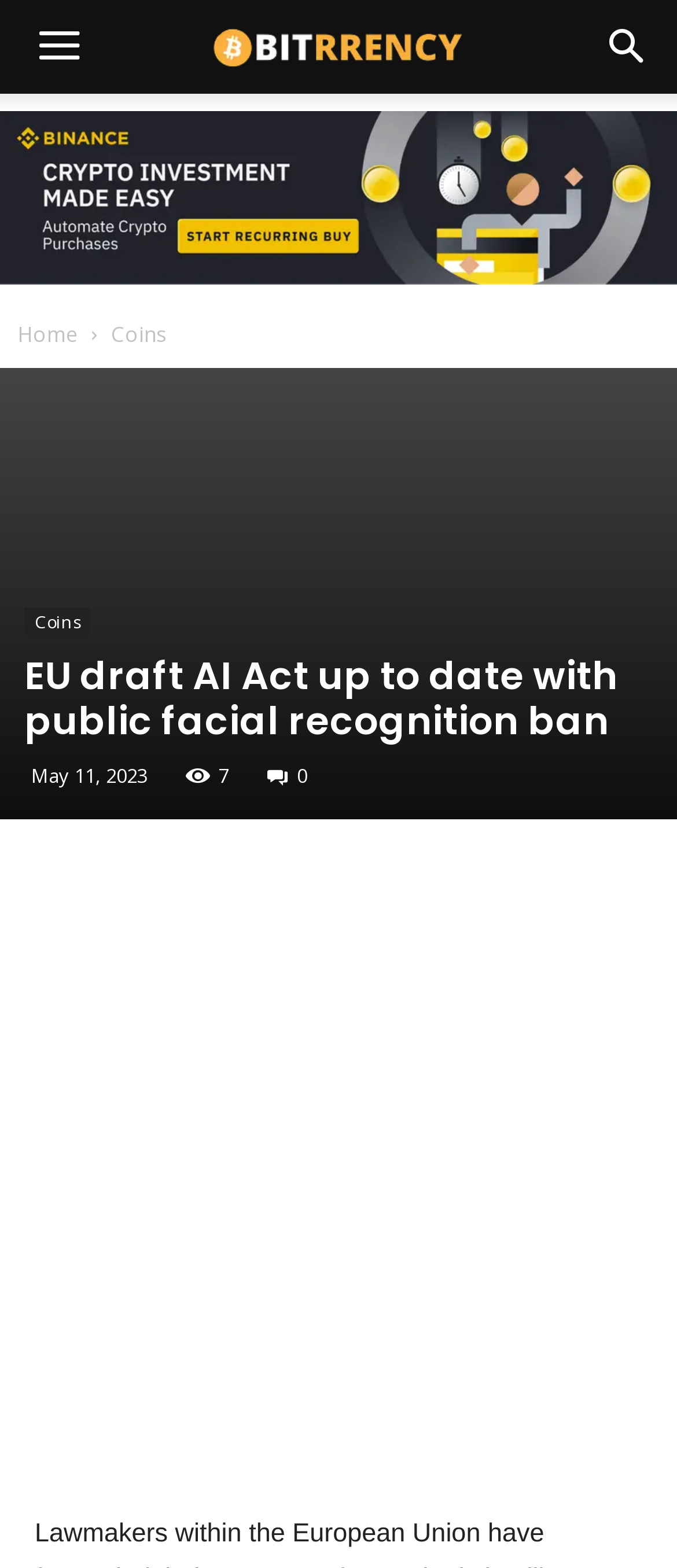With reference to the image, please provide a detailed answer to the following question: How many social media links are in the footer?

I counted the number of social media links in the footer by looking at the header section, which contains six link elements with icons '', '', '', '', '', and ''.